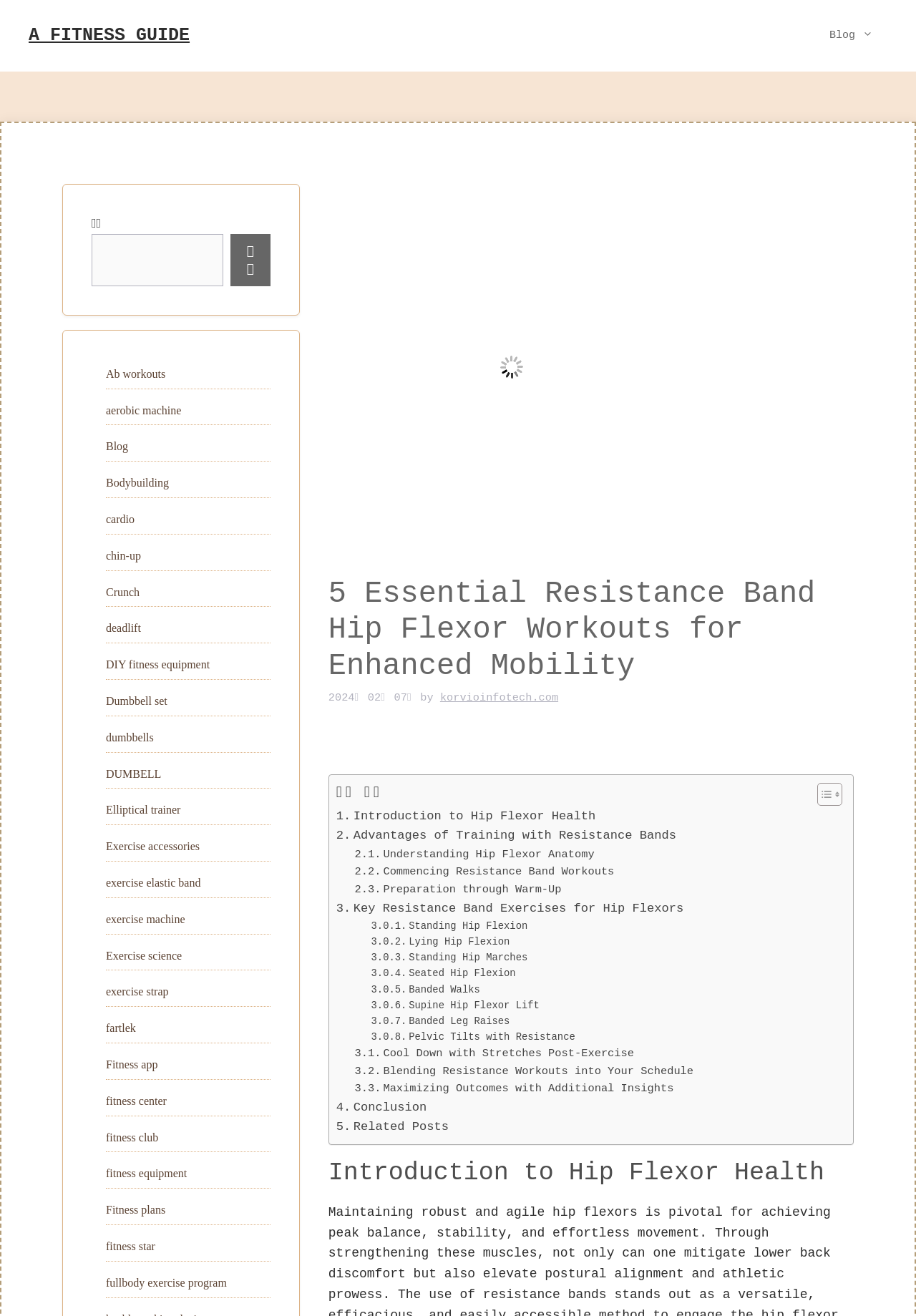Please identify the bounding box coordinates of the area that needs to be clicked to fulfill the following instruction: "Contact us."

None